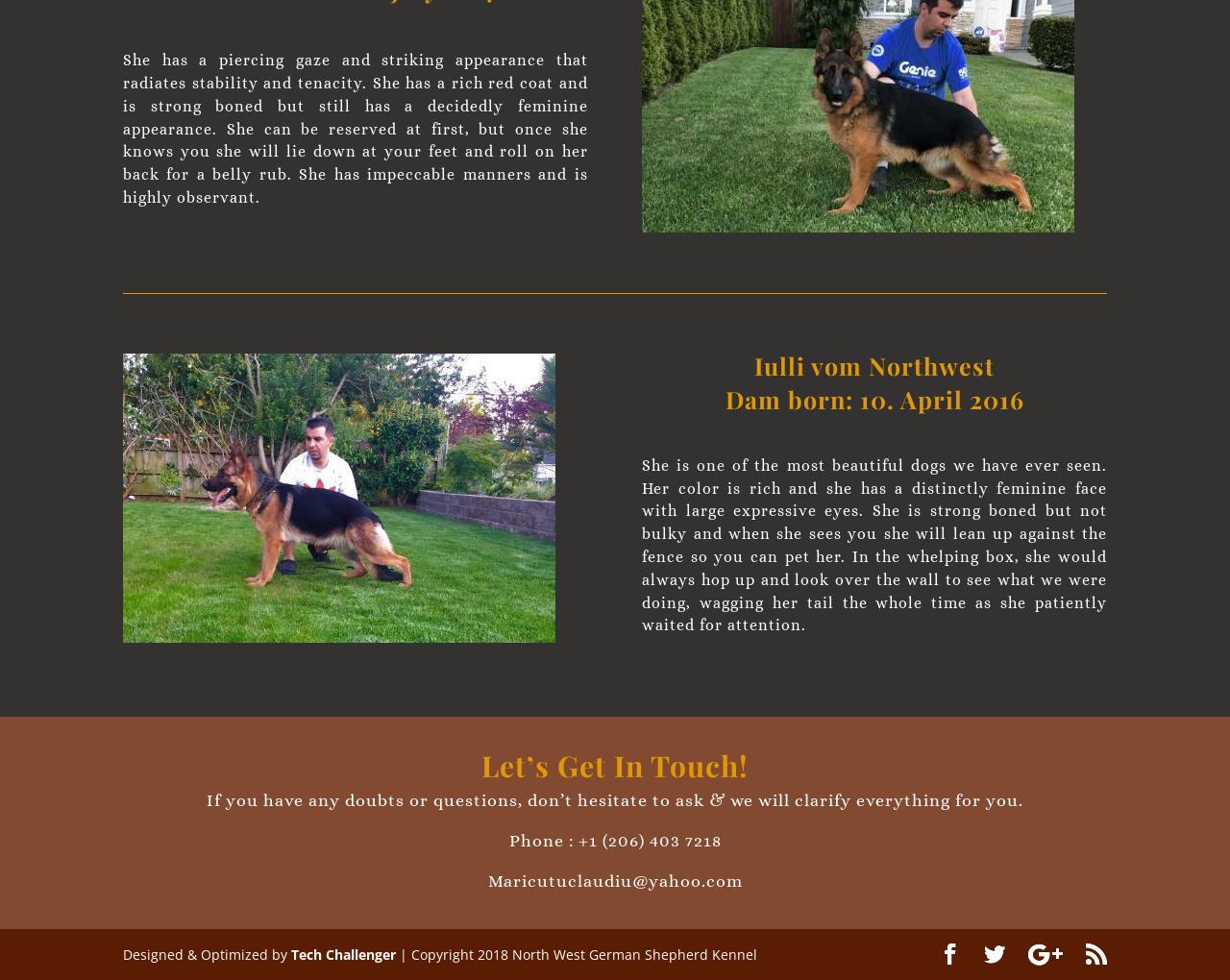Given the element description Tech Challenger, predict the bounding box coordinates for the UI element in the webpage screenshot. The format should be (top-left x, top-left y, bottom-right x, bottom-right y), and the values should be between 0 and 1.

[0.237, 0.964, 0.322, 0.983]